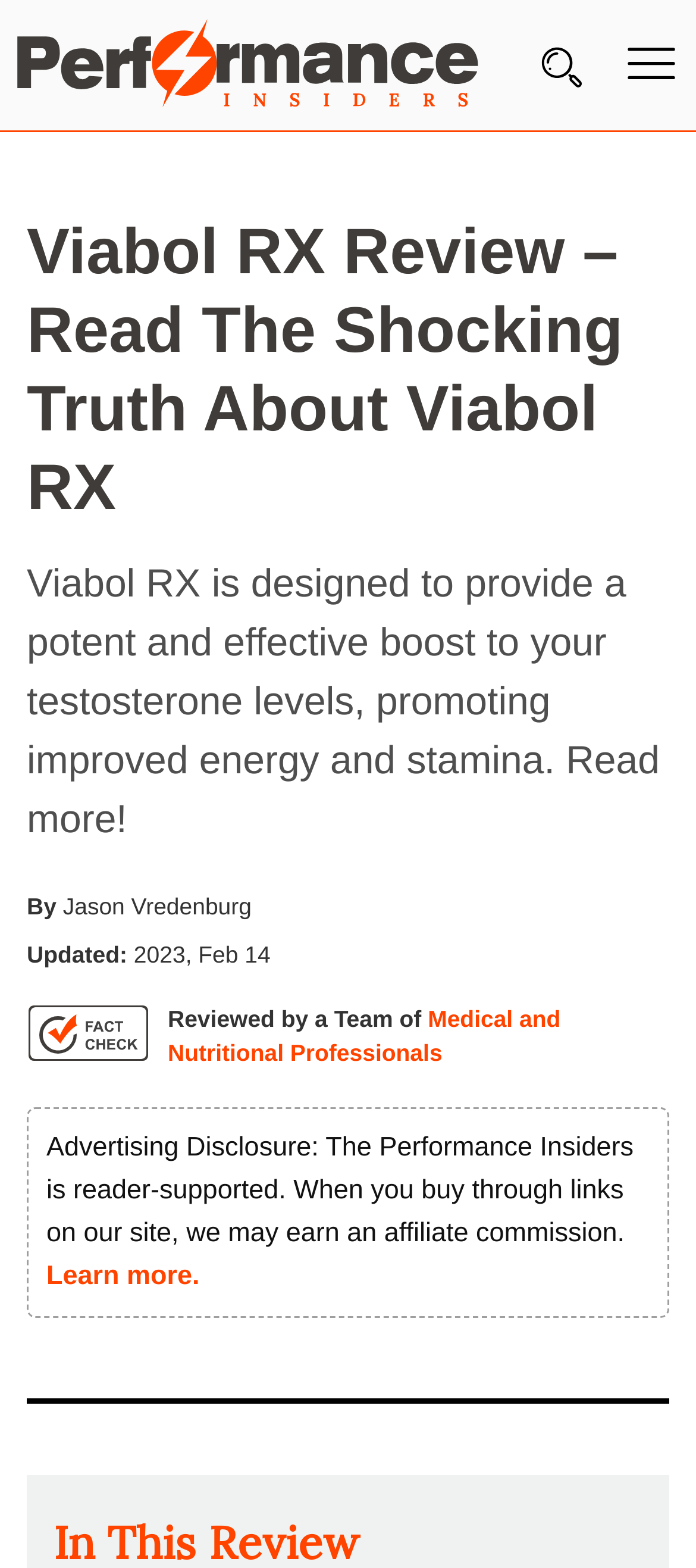Please find the bounding box coordinates of the section that needs to be clicked to achieve this instruction: "Learn more about advertising disclosure".

[0.067, 0.804, 0.287, 0.823]